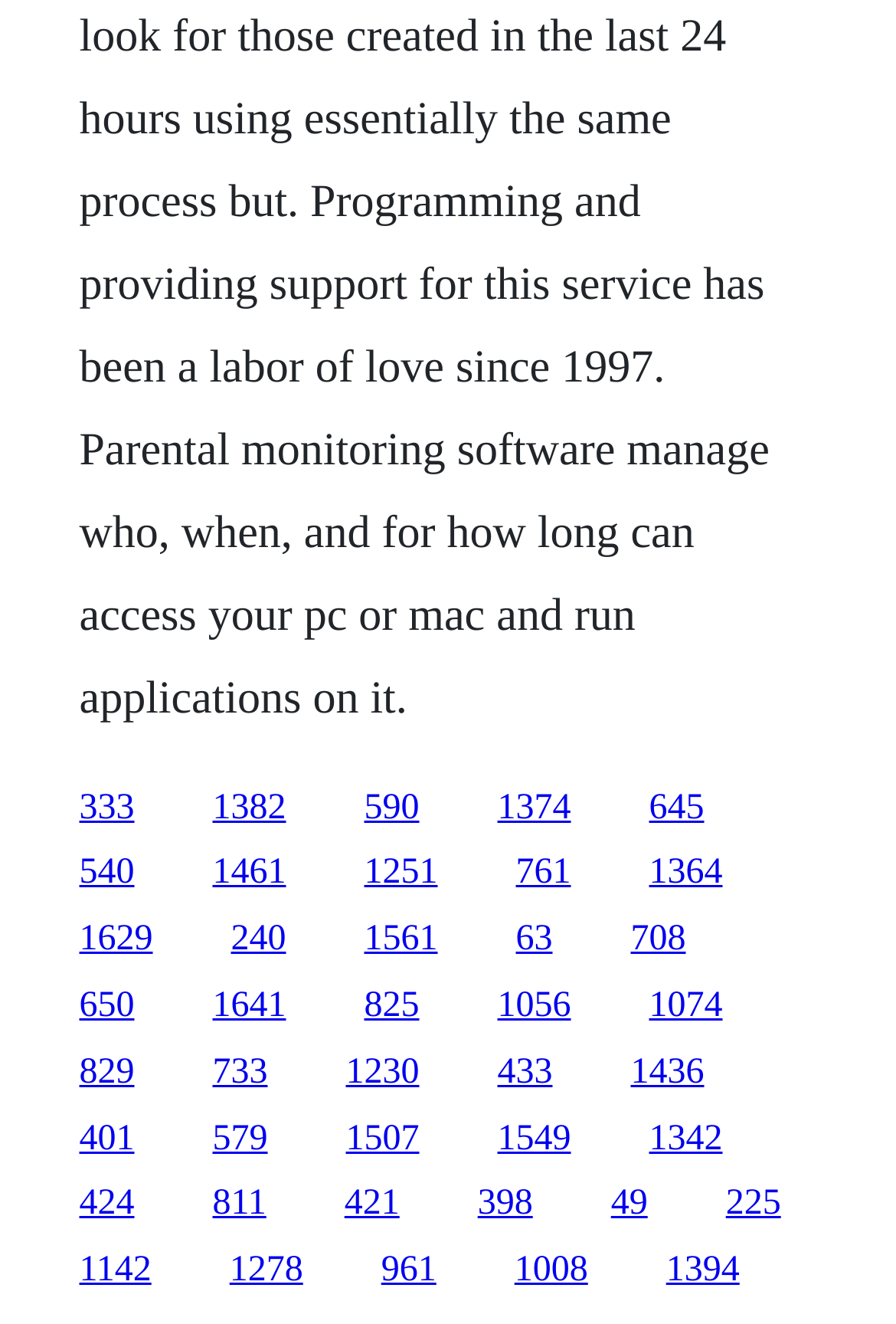Using a single word or phrase, answer the following question: 
How many links are on this webpage?

120